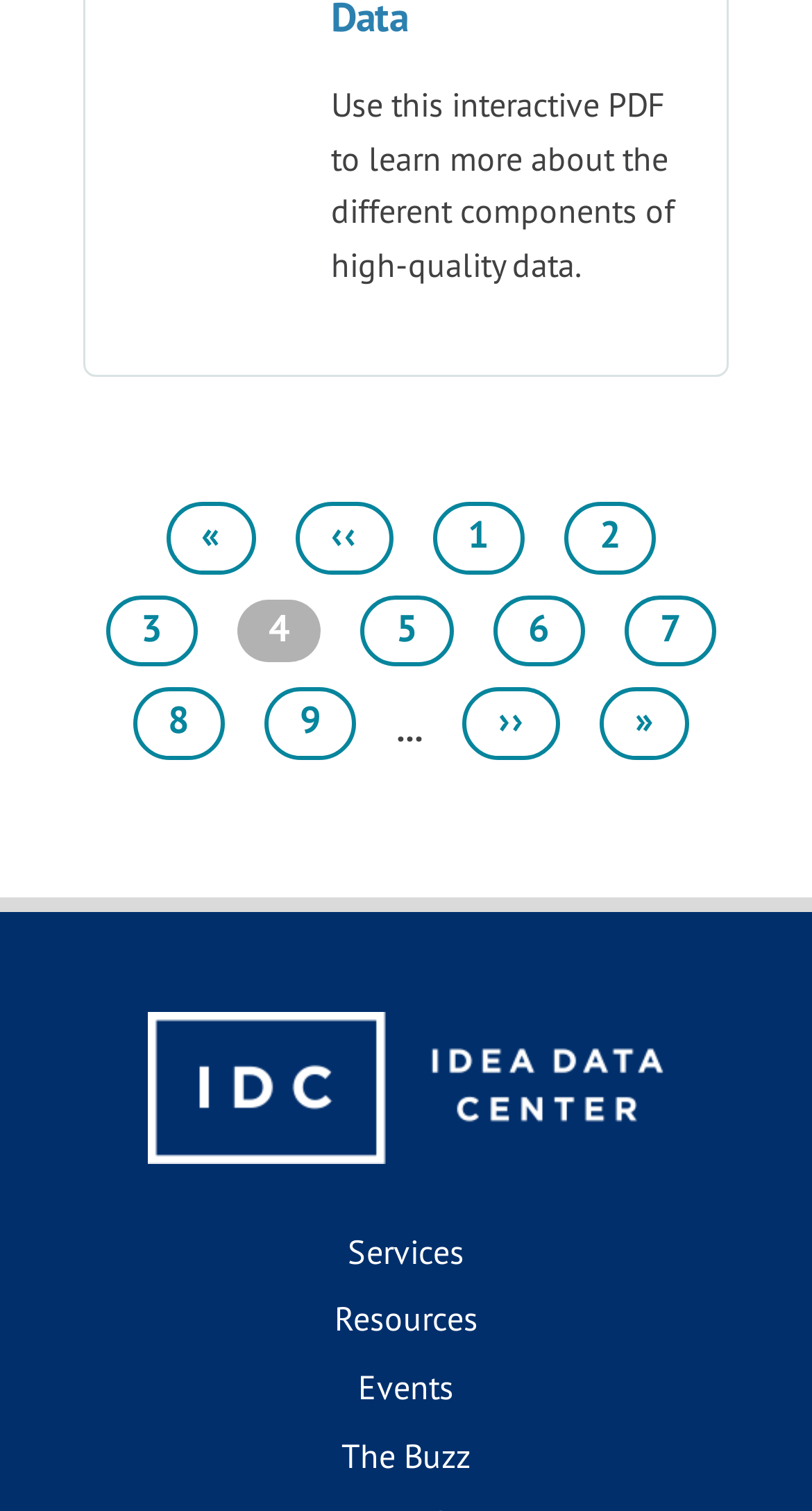Locate the bounding box coordinates of the clickable element to fulfill the following instruction: "go to the first page". Provide the coordinates as four float numbers between 0 and 1 in the format [left, top, right, bottom].

[0.204, 0.333, 0.315, 0.38]